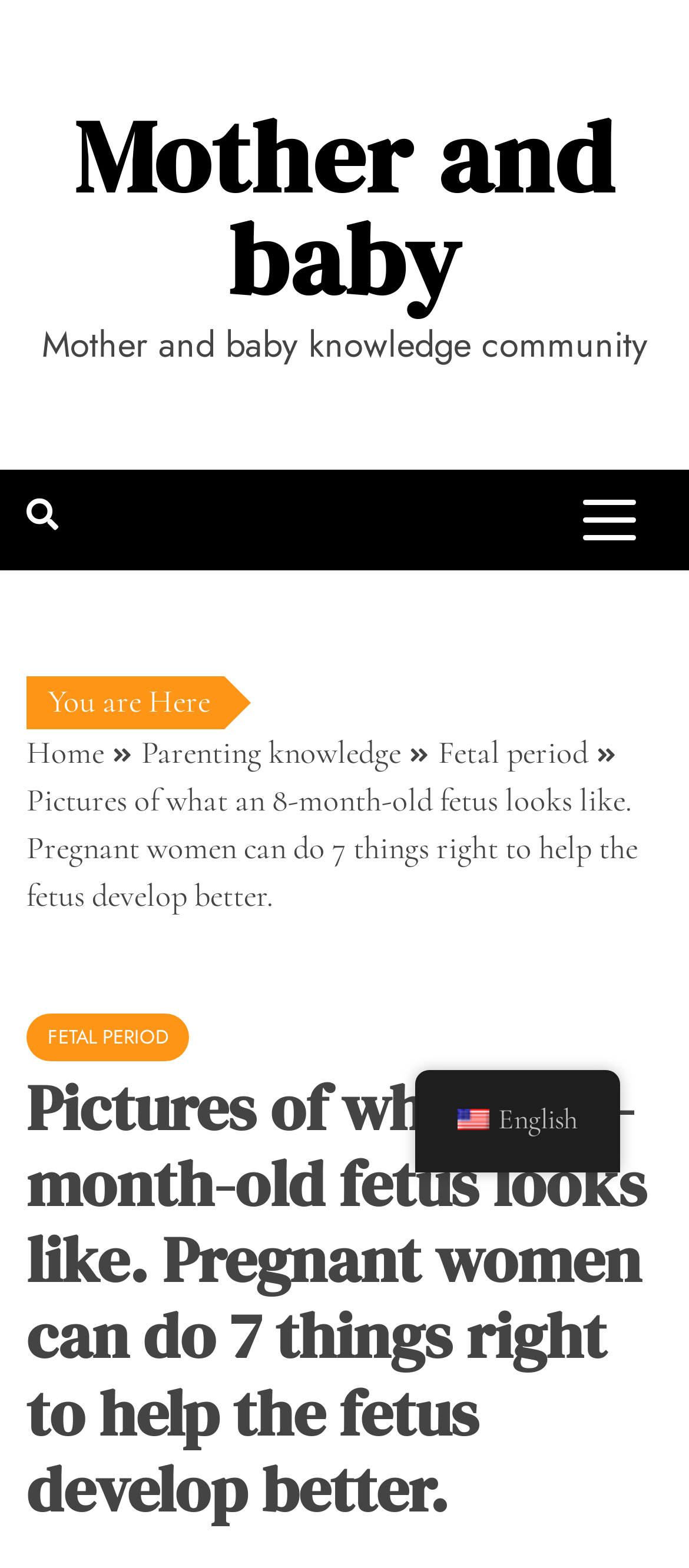Provide the bounding box coordinates of the HTML element this sentence describes: "Fetal period".

[0.038, 0.646, 0.274, 0.677]